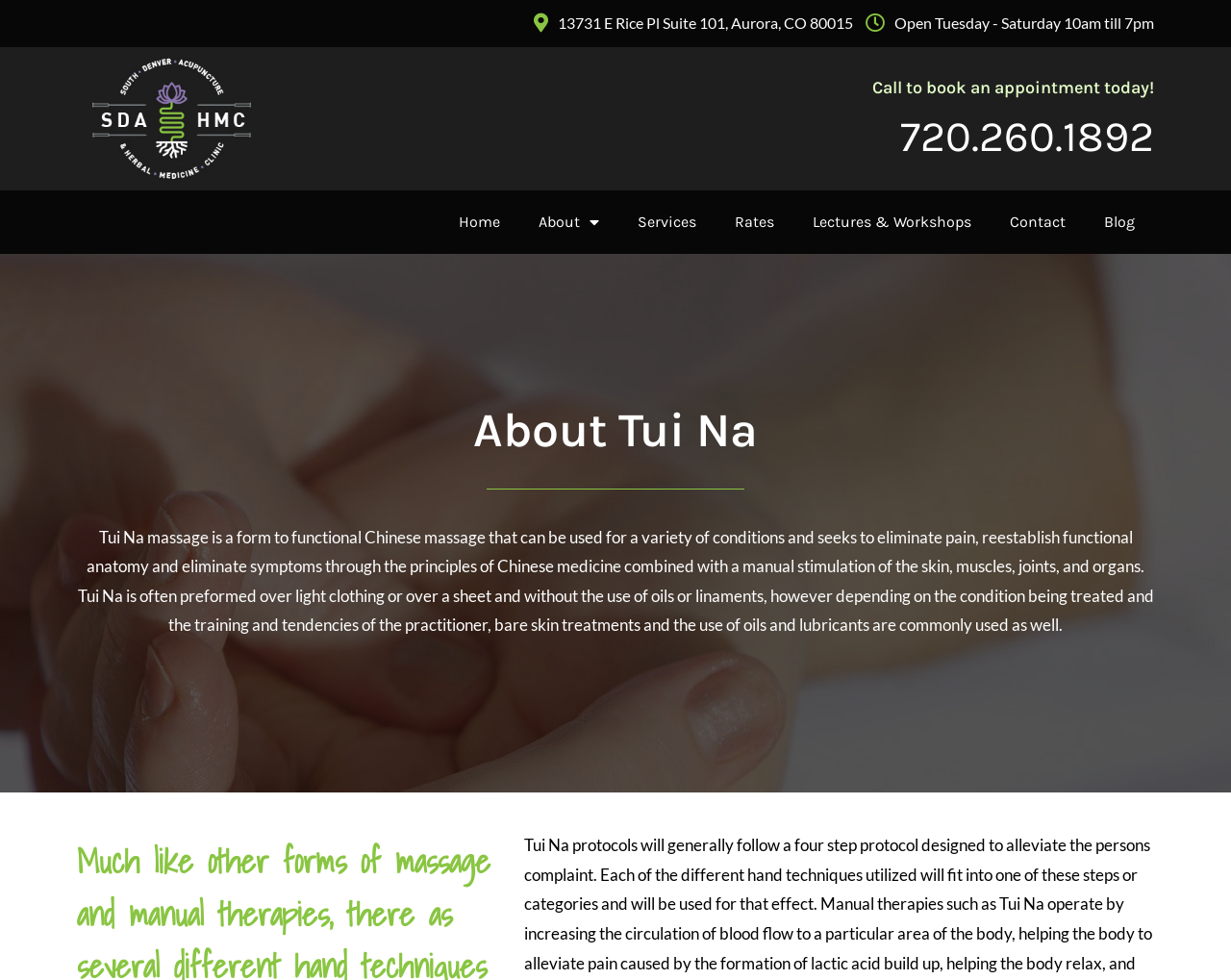Locate the primary headline on the webpage and provide its text.

About Tui Na